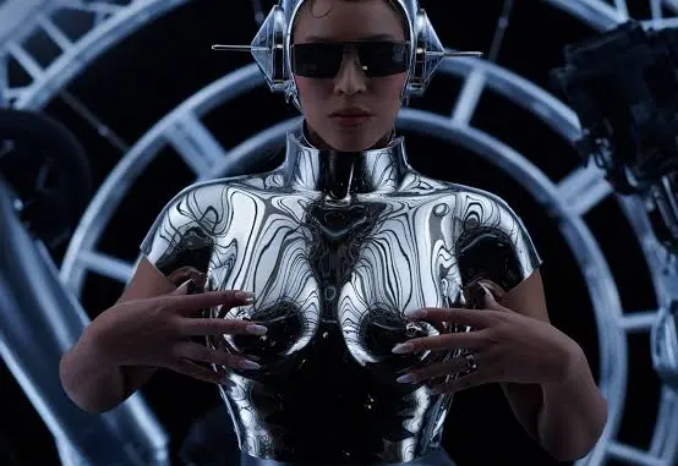Answer the question in a single word or phrase:
Is the subject wearing any headgear?

Yes